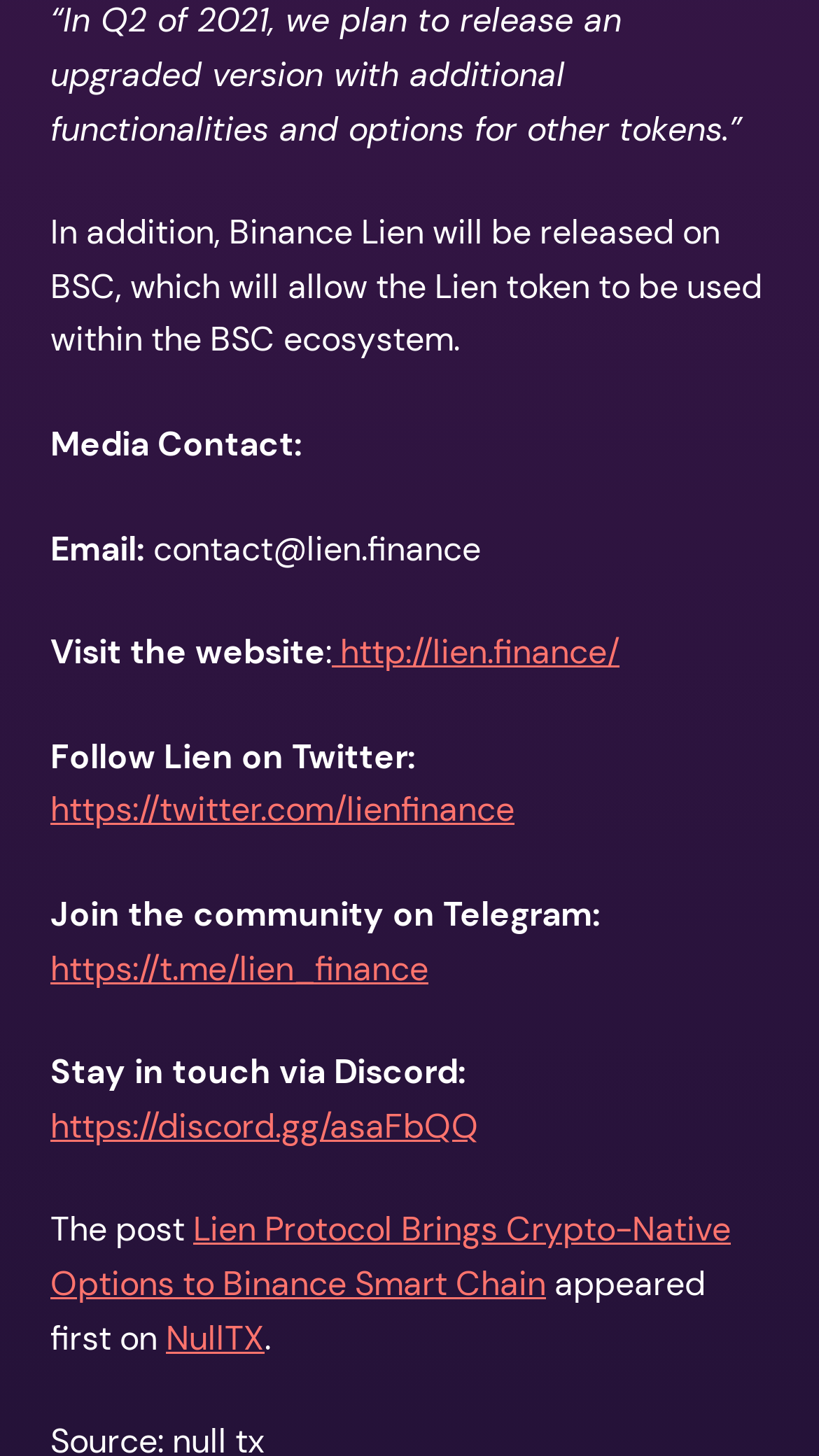What is the name of the platform where the community can be joined?
Look at the image and provide a short answer using one word or a phrase.

Telegram